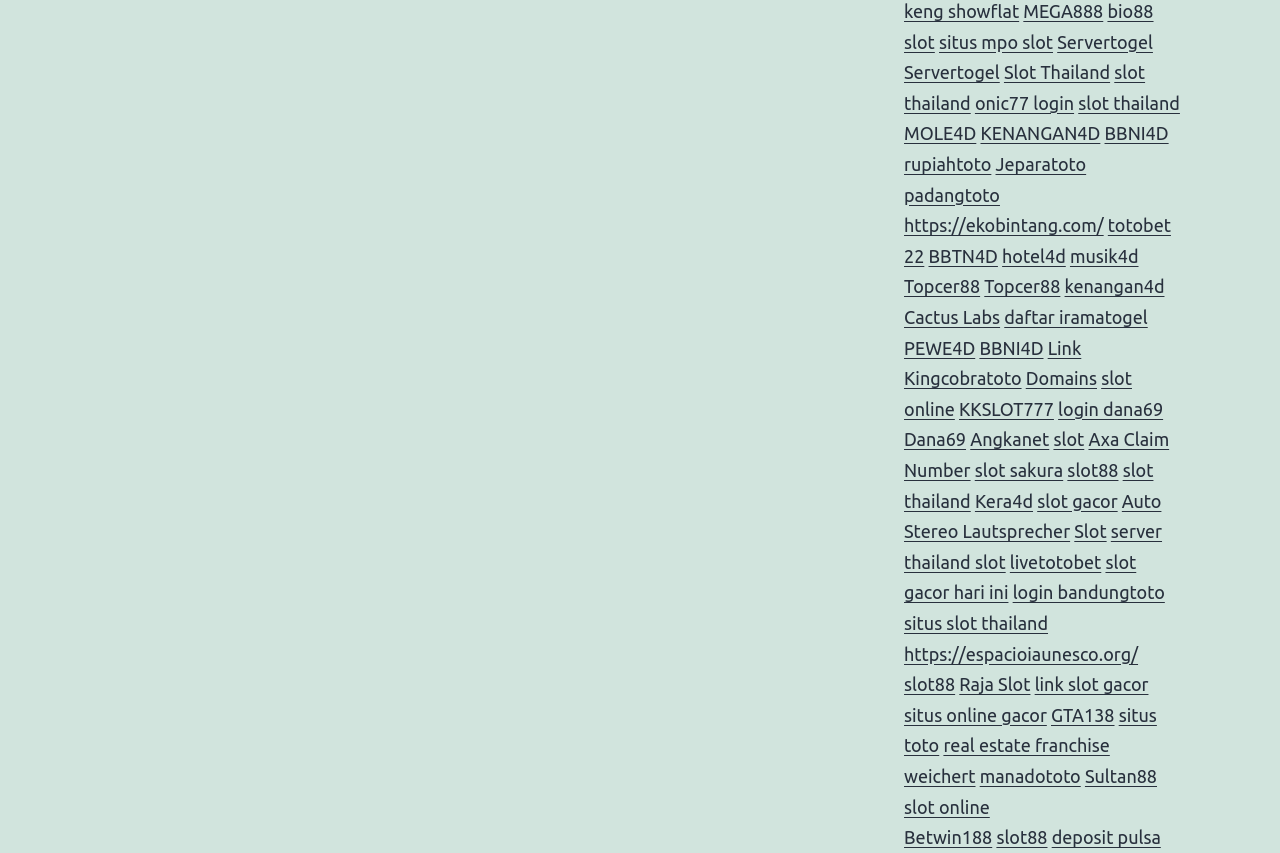Given the description slot gacor hari ini, predict the bounding box coordinates of the UI element. Ensure the coordinates are in the format (top-left x, top-left y, bottom-right x, bottom-right y) and all values are between 0 and 1.

[0.706, 0.647, 0.888, 0.706]